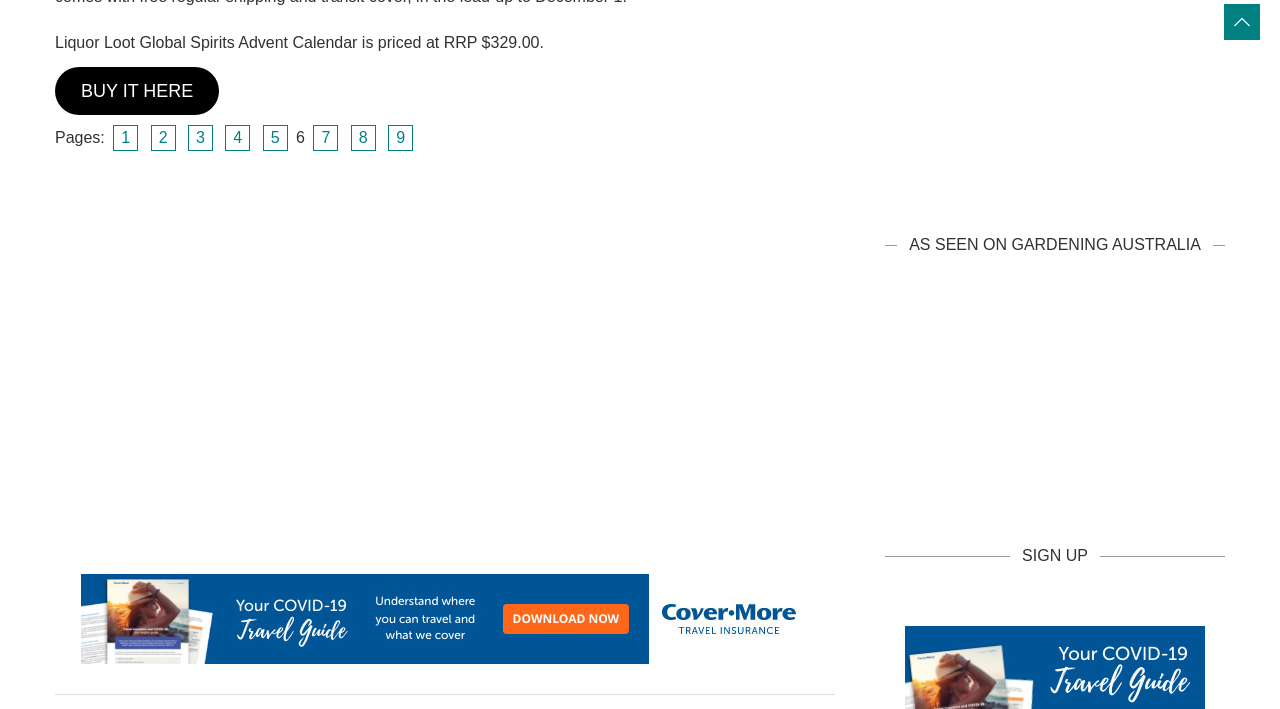Provide the bounding box for the UI element matching this description: "BUY IT HERE".

[0.043, 0.095, 0.171, 0.162]